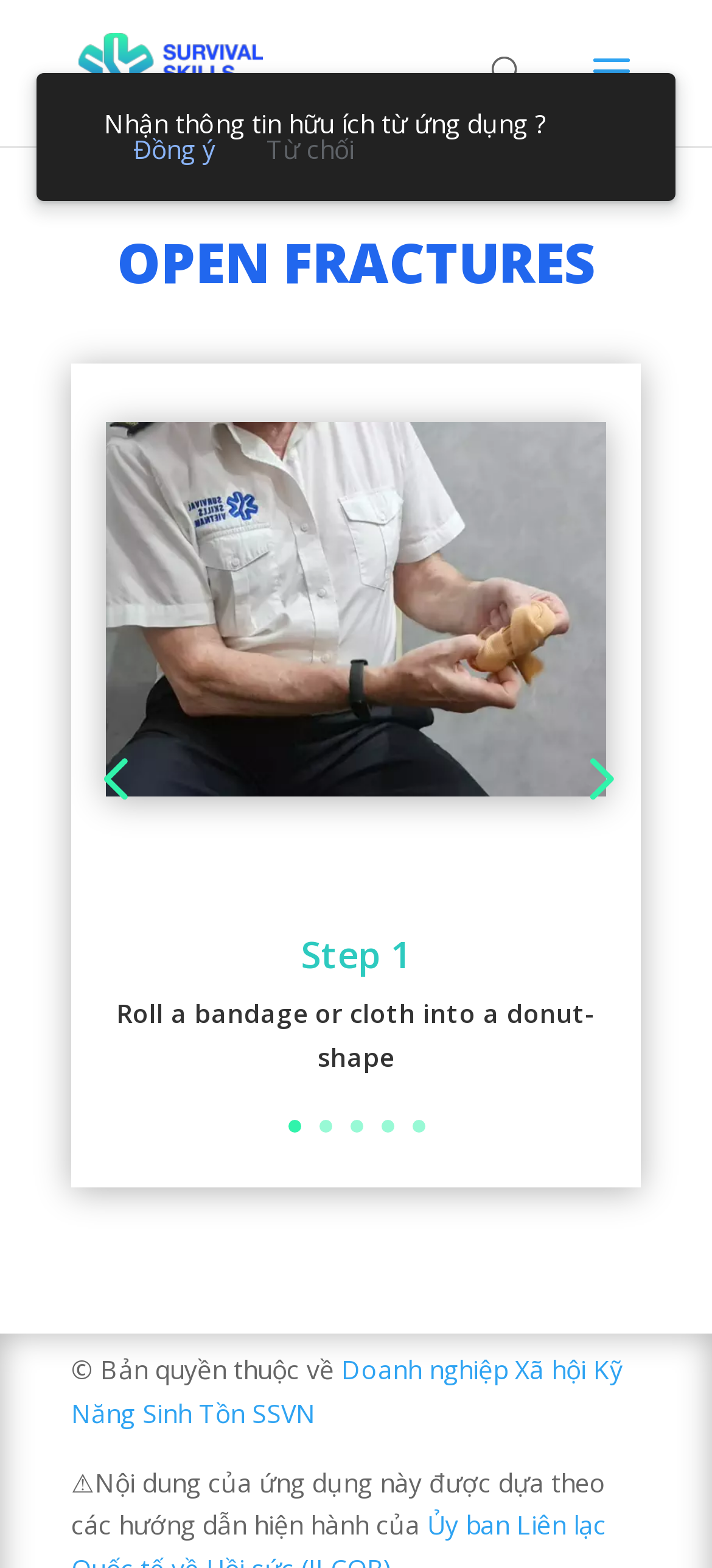Extract the bounding box for the UI element that matches this description: "alt="Sơ Cấp Cứu SSVN"".

[0.11, 0.033, 0.369, 0.056]